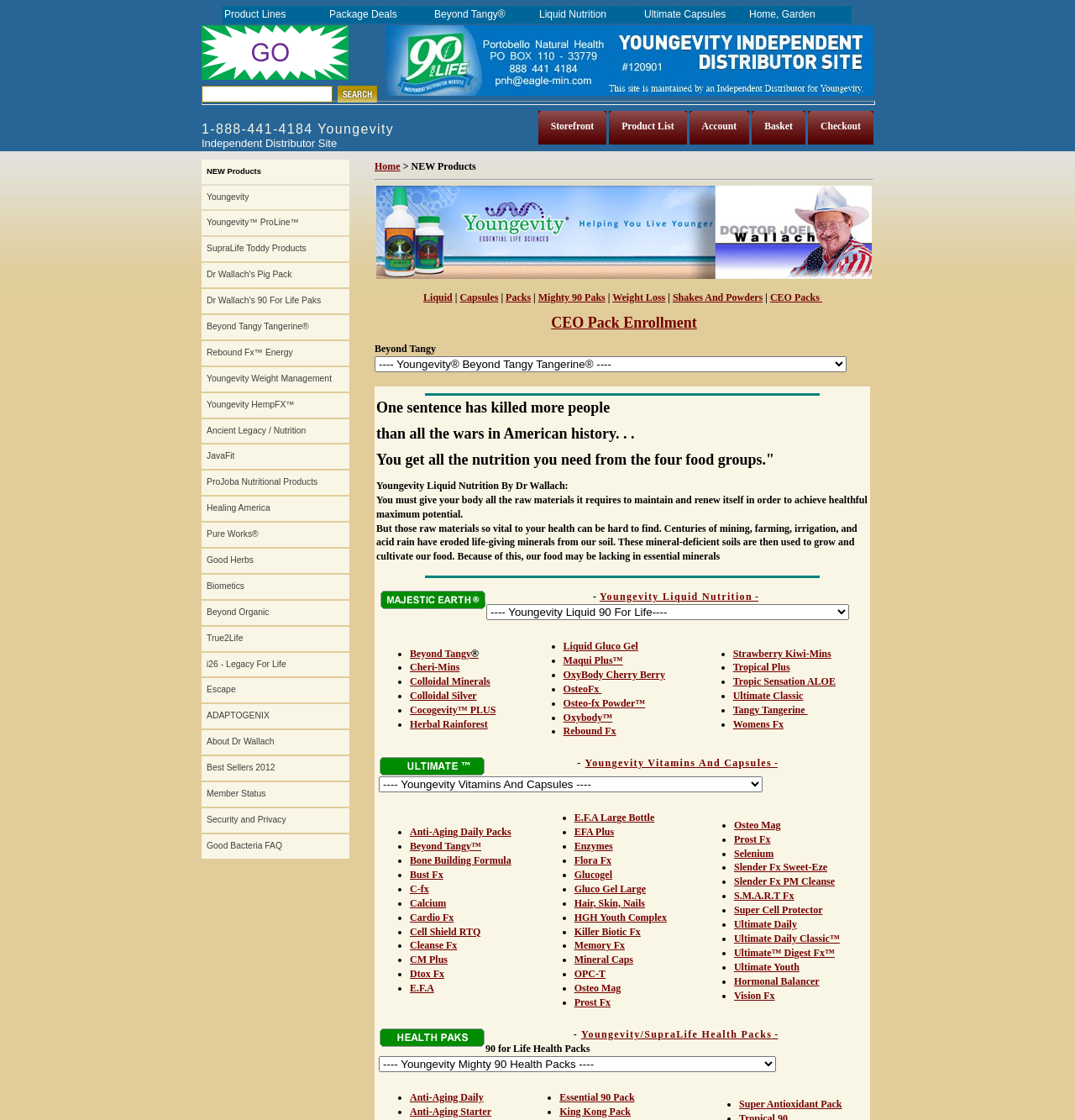Determine the bounding box coordinates of the section to be clicked to follow the instruction: "Select a product category". The coordinates should be given as four float numbers between 0 and 1, formatted as [left, top, right, bottom].

[0.348, 0.318, 0.788, 0.333]